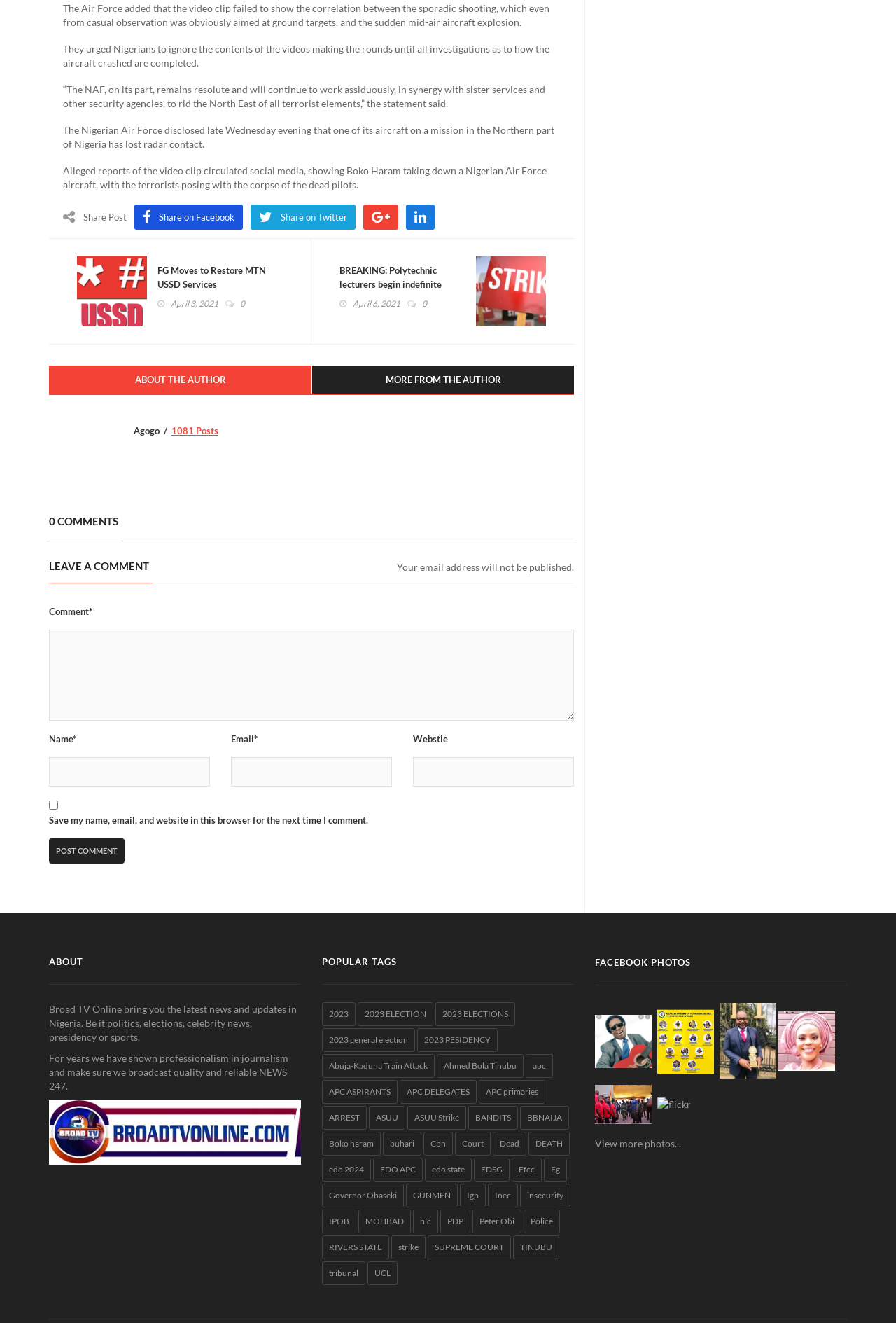How many links are there in the 'POPULAR TAGS' section?
Refer to the image and provide a one-word or short phrase answer.

23